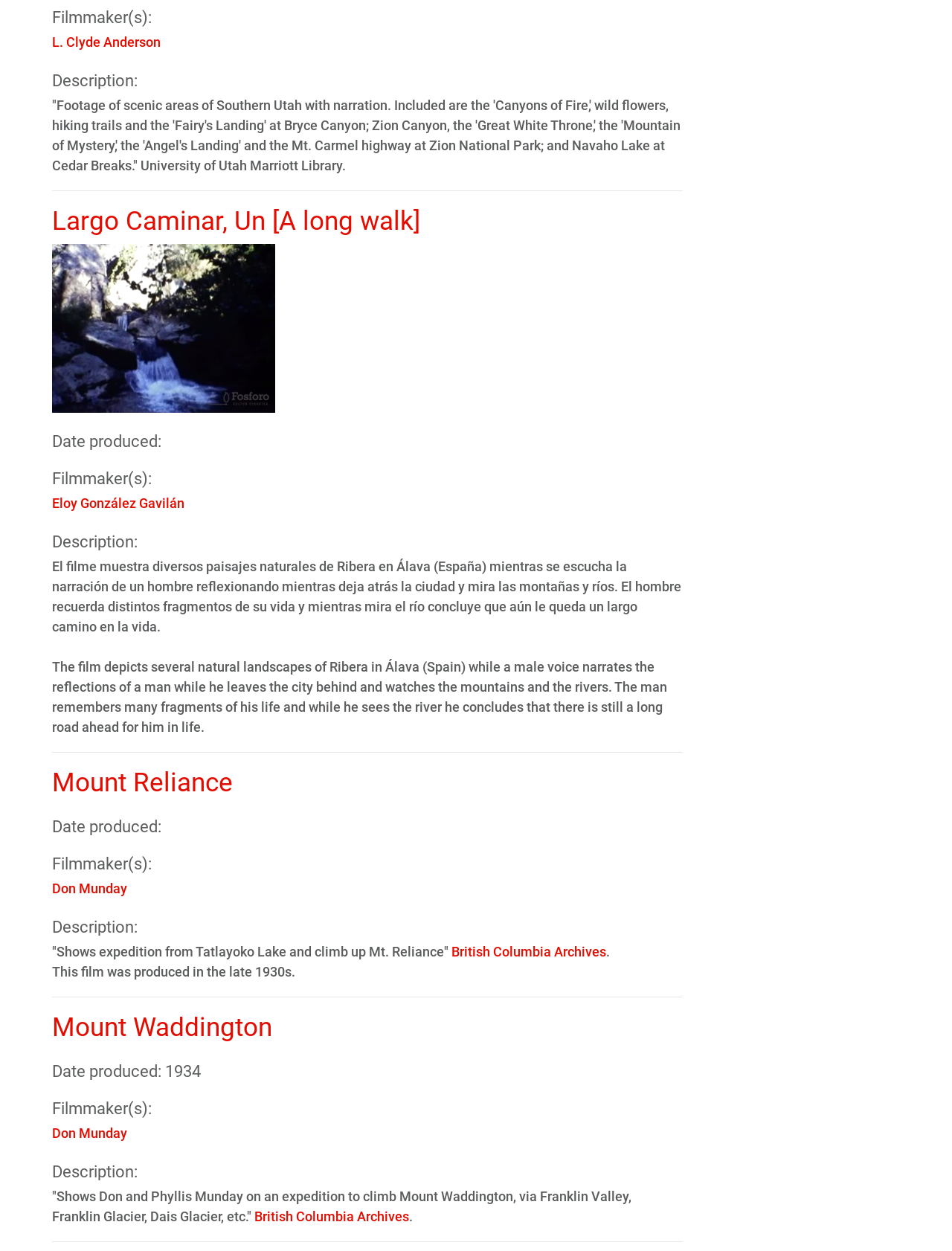Please locate the bounding box coordinates of the element that should be clicked to achieve the given instruction: "Click on the link 'Mount Reliance'".

[0.055, 0.614, 0.245, 0.638]